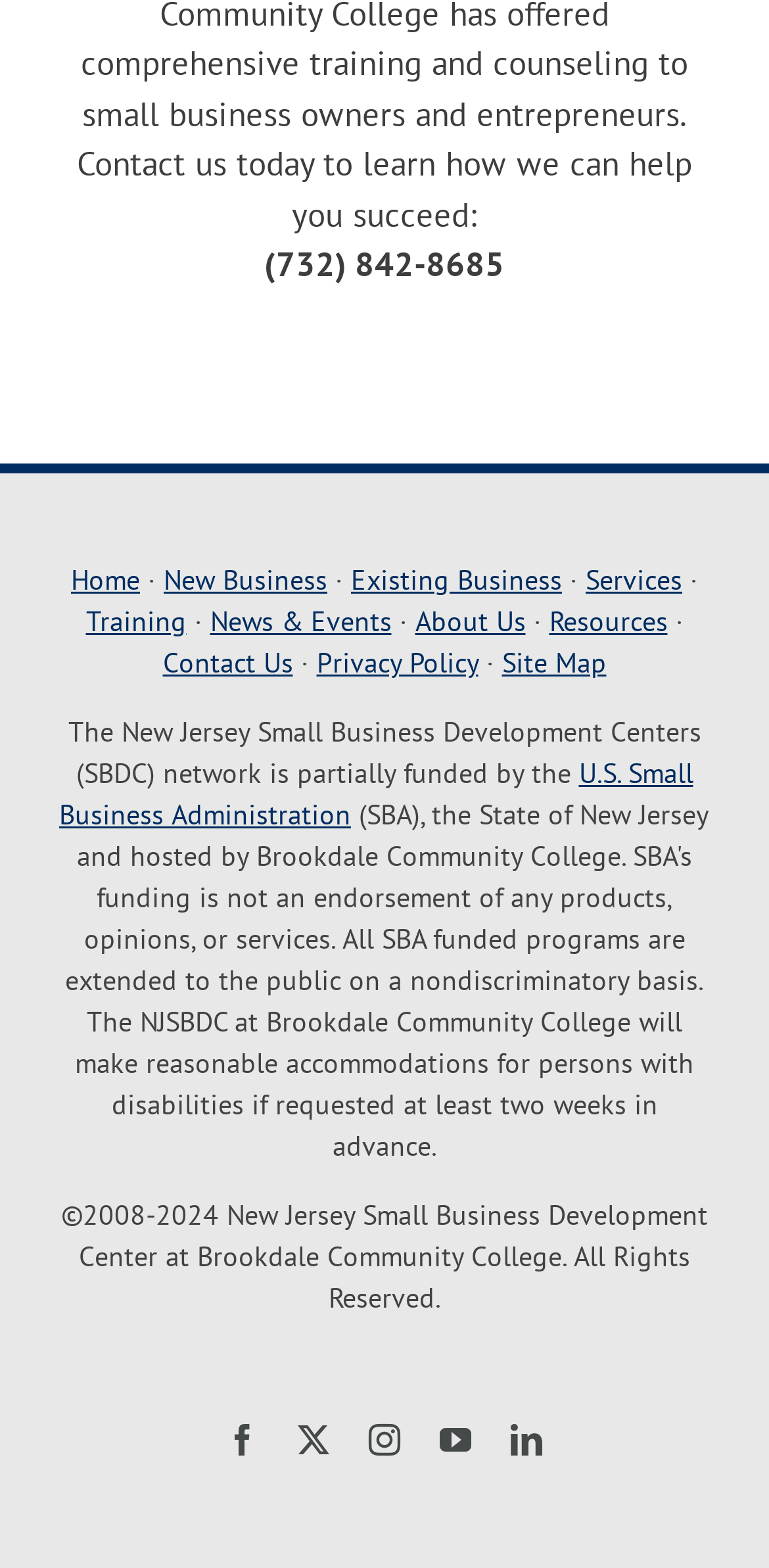Determine the bounding box coordinates for the area you should click to complete the following instruction: "Go to Contact Us".

[0.212, 0.411, 0.381, 0.434]